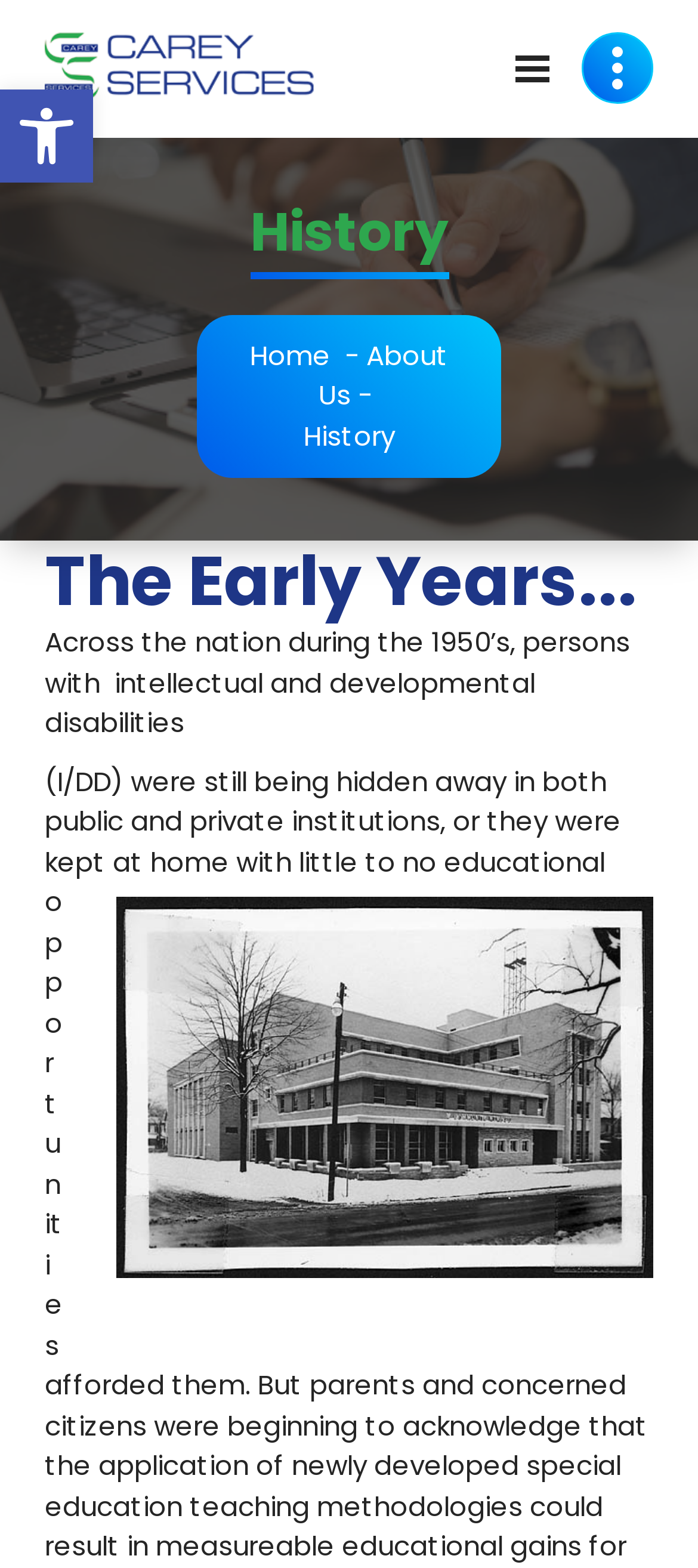Given the webpage screenshot, identify the bounding box of the UI element that matches this description: "Home".

[0.358, 0.215, 0.473, 0.238]